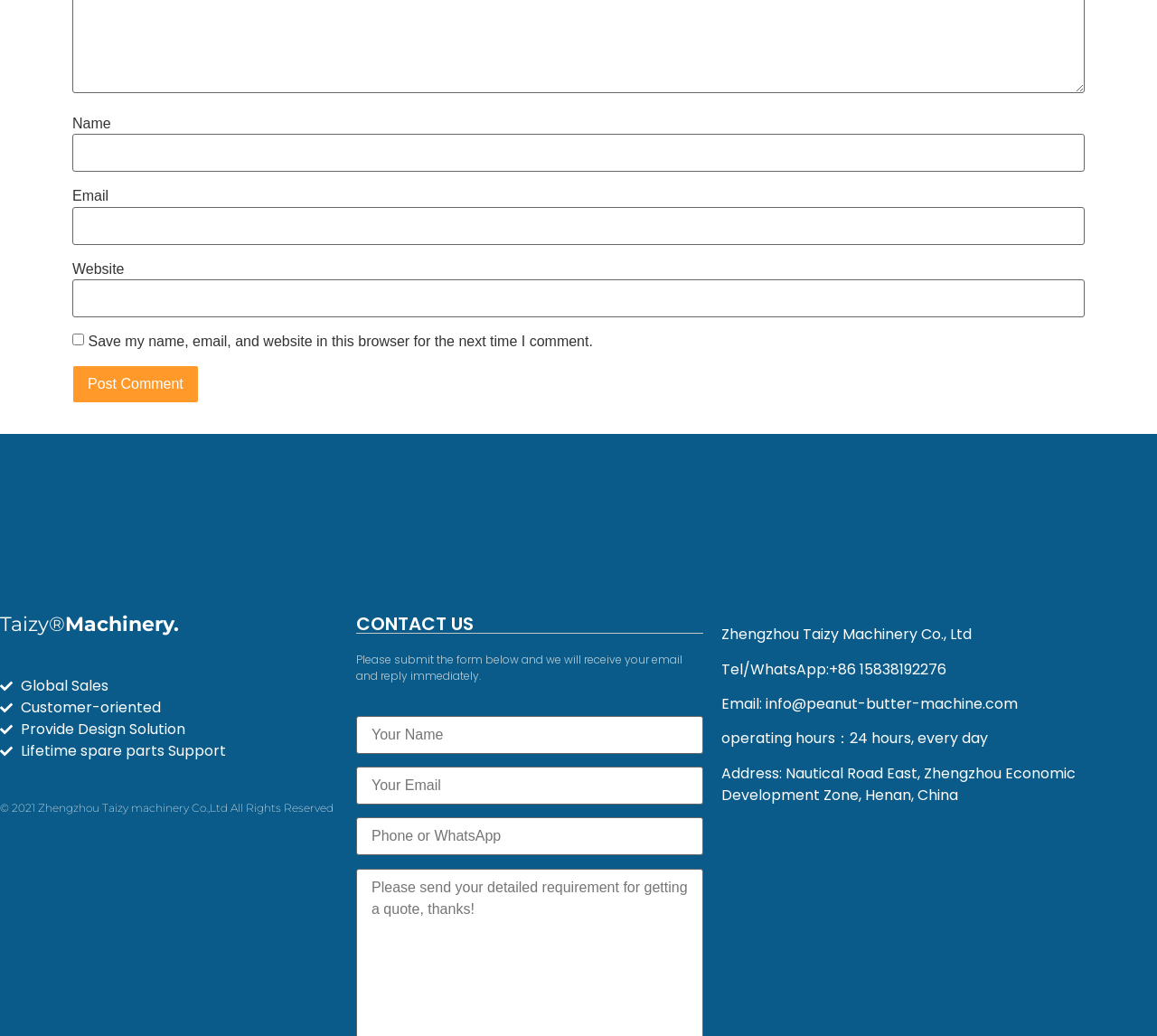Determine the bounding box coordinates of the clickable region to carry out the instruction: "Click the link to visit the company website".

[0.0, 0.591, 0.155, 0.614]